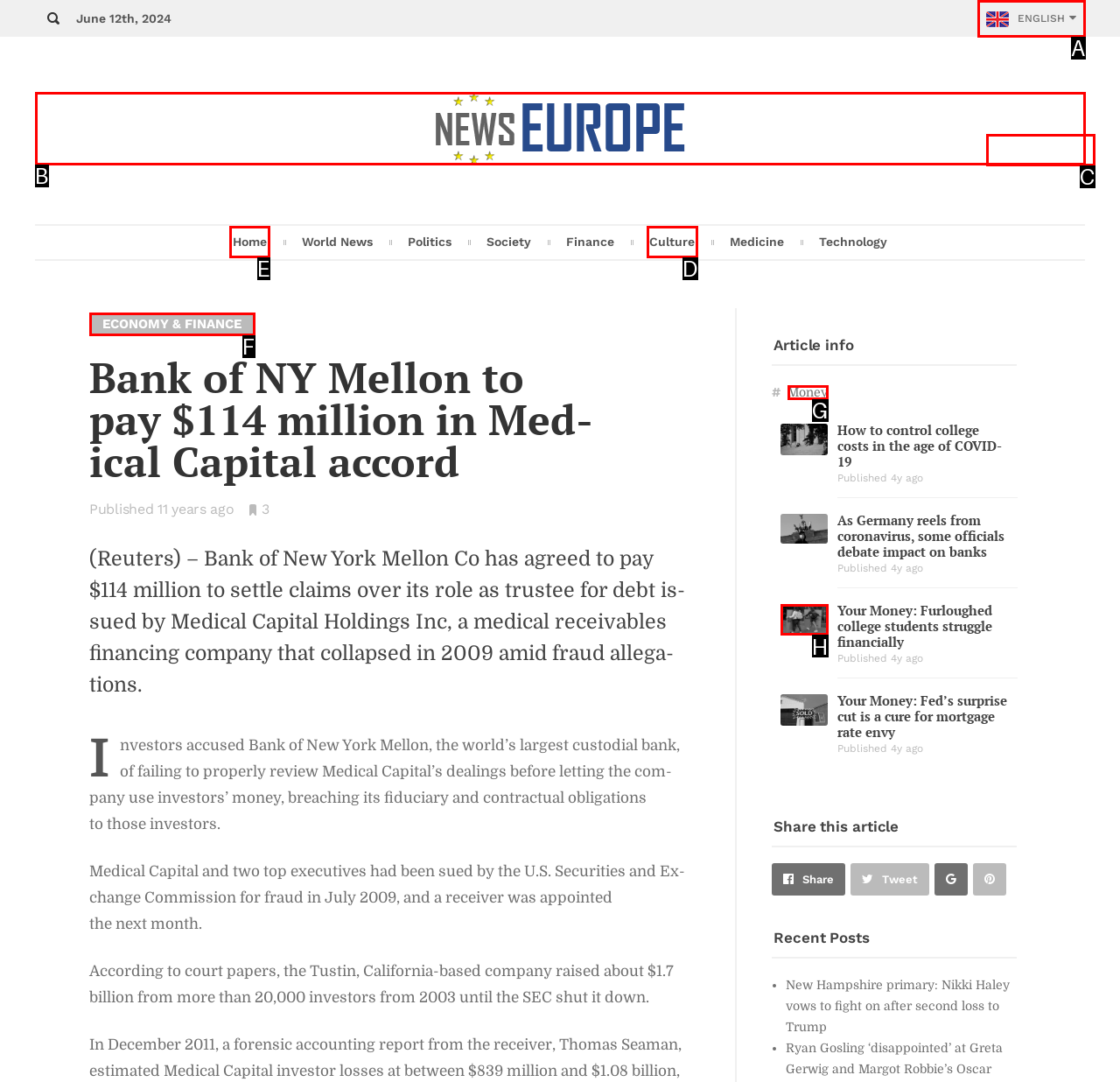Select the appropriate HTML element that needs to be clicked to finish the task: Go to Home page
Reply with the letter of the chosen option.

E